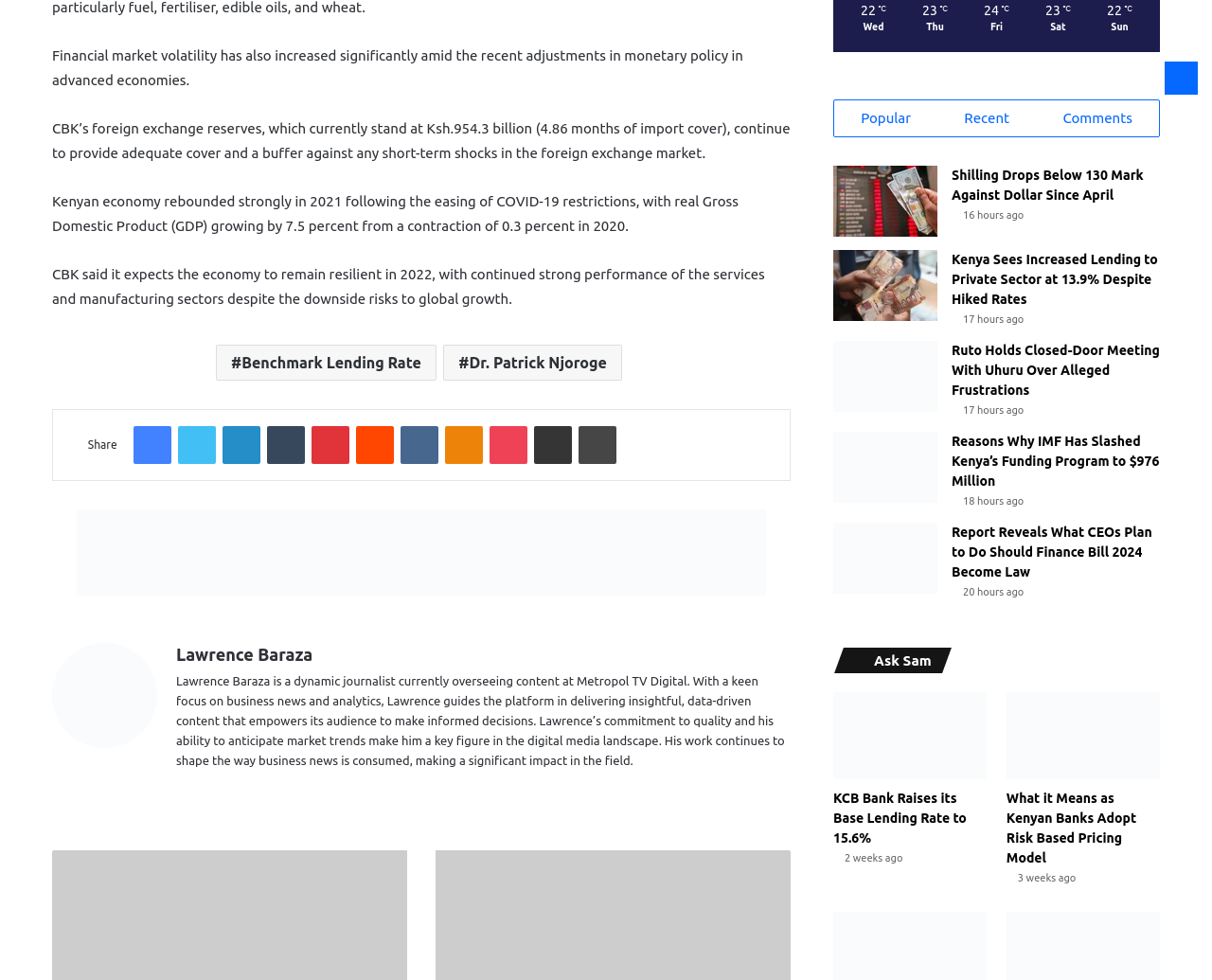Find the bounding box coordinates of the clickable area required to complete the following action: "View the profile of Lawrence Baraza".

[0.145, 0.656, 0.258, 0.68]